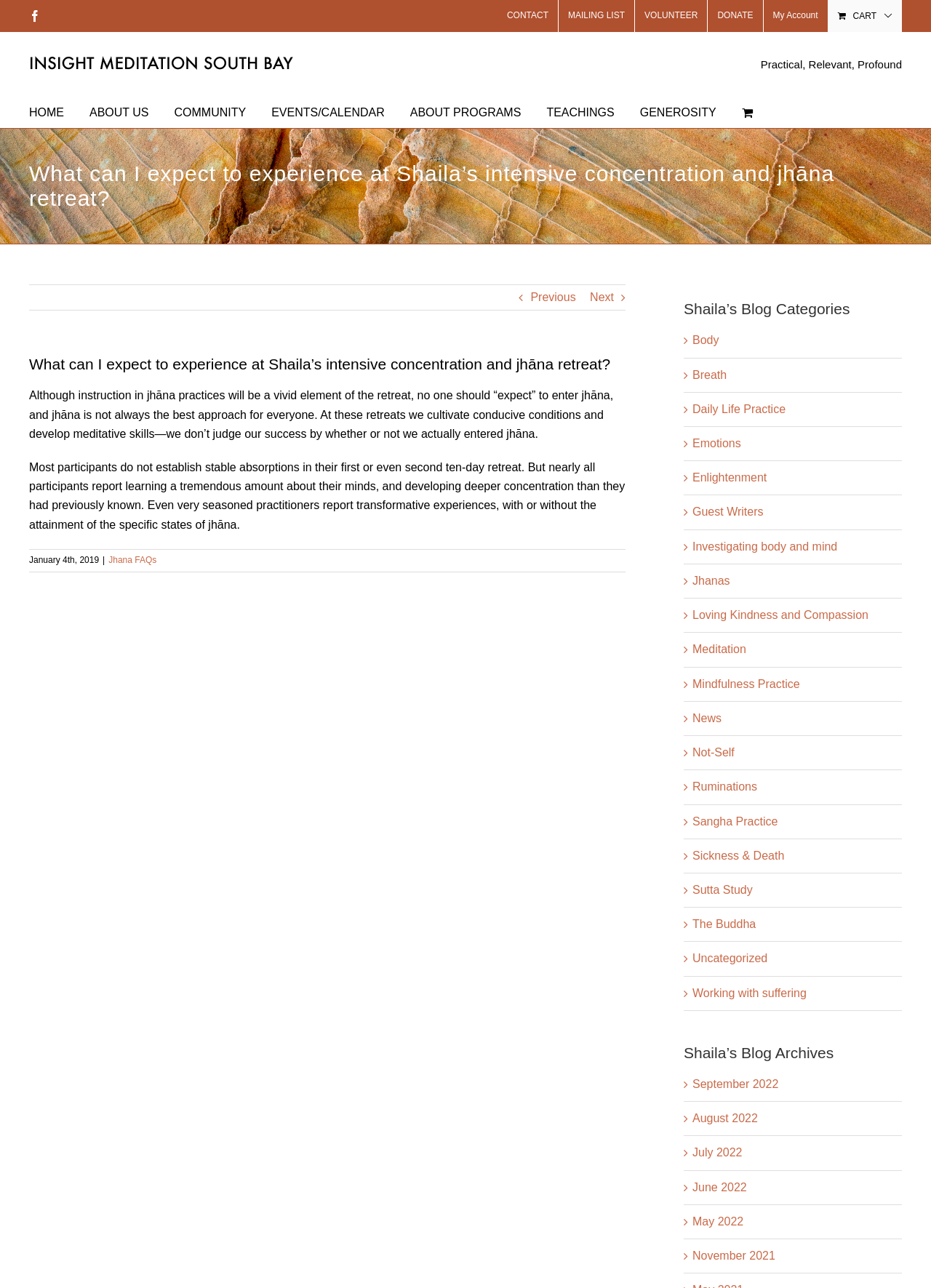Determine the bounding box coordinates of the clickable element necessary to fulfill the instruction: "Go to the top of the page". Provide the coordinates as four float numbers within the 0 to 1 range, i.e., [left, top, right, bottom].

[0.904, 0.703, 0.941, 0.723]